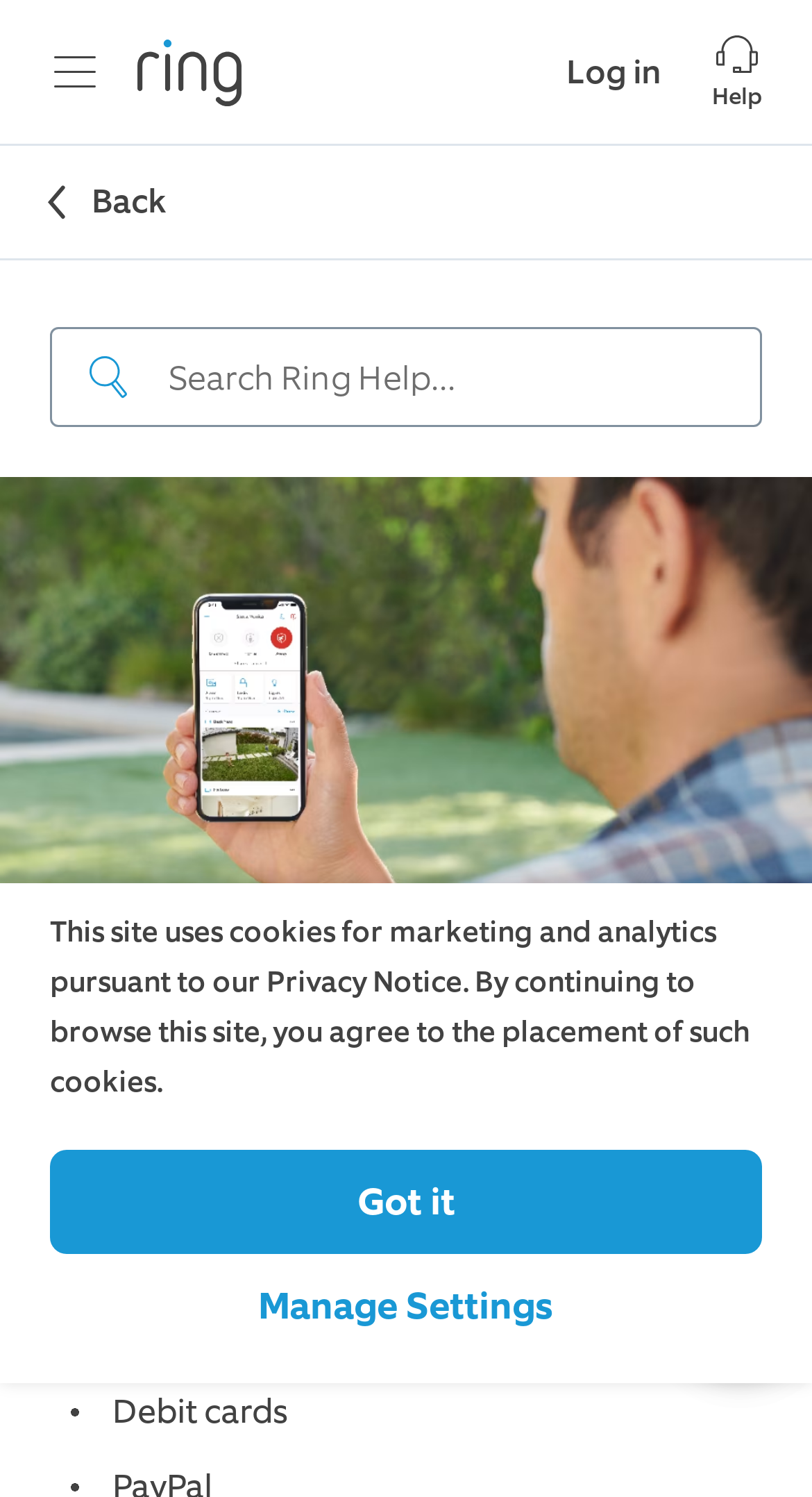Can you find the bounding box coordinates for the element to click on to achieve the instruction: "Search for something"?

[0.062, 0.218, 0.938, 0.285]